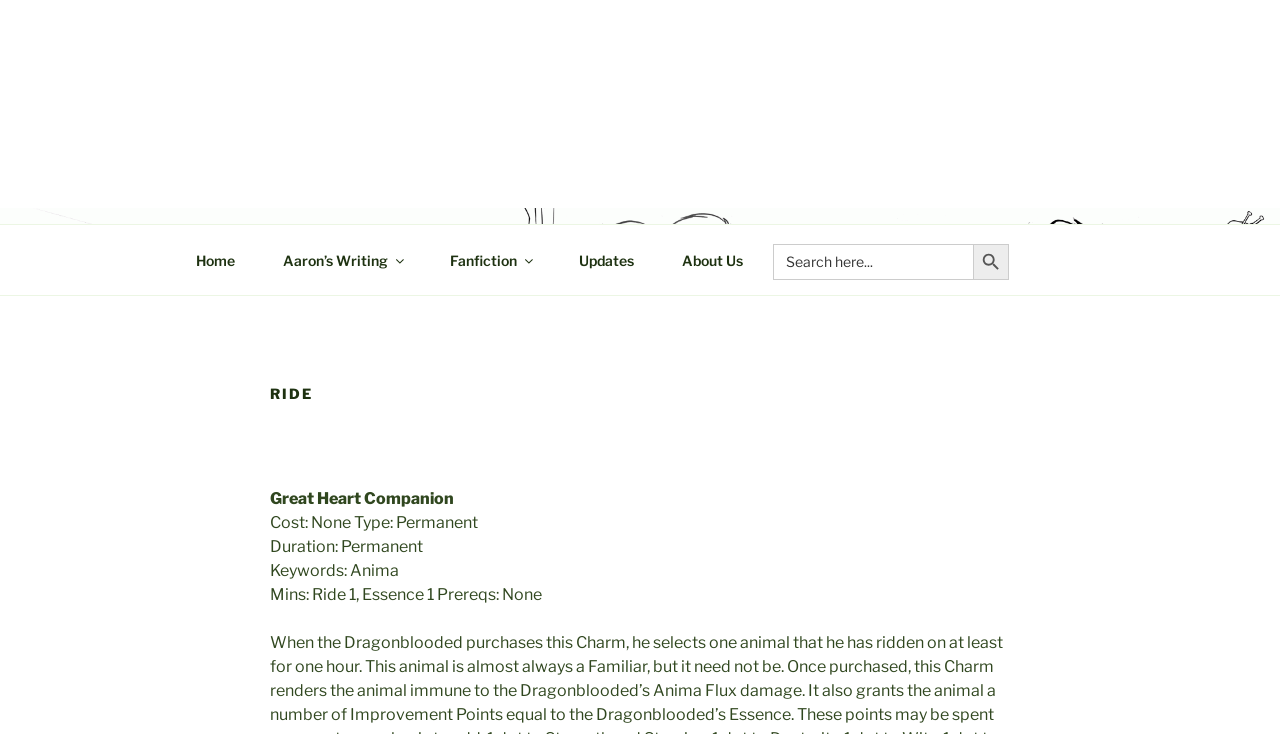Please examine the image and answer the question with a detailed explanation:
What is the name of the companion?

The name of the companion can be found in the main content section of the webpage, where it is written as 'Great Heart Companion' in a static text format.